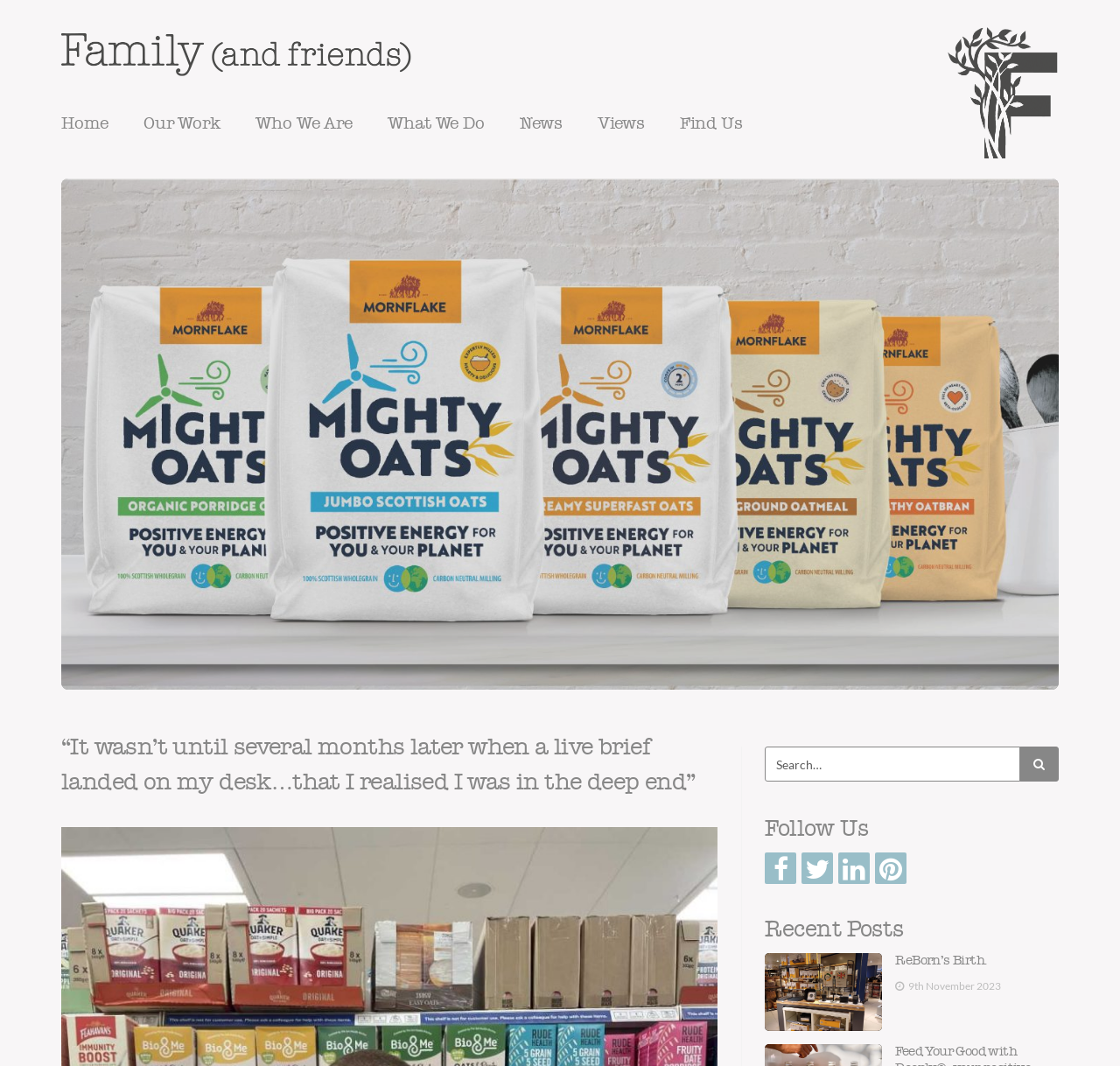Locate the bounding box coordinates of the segment that needs to be clicked to meet this instruction: "Go to the next post".

None